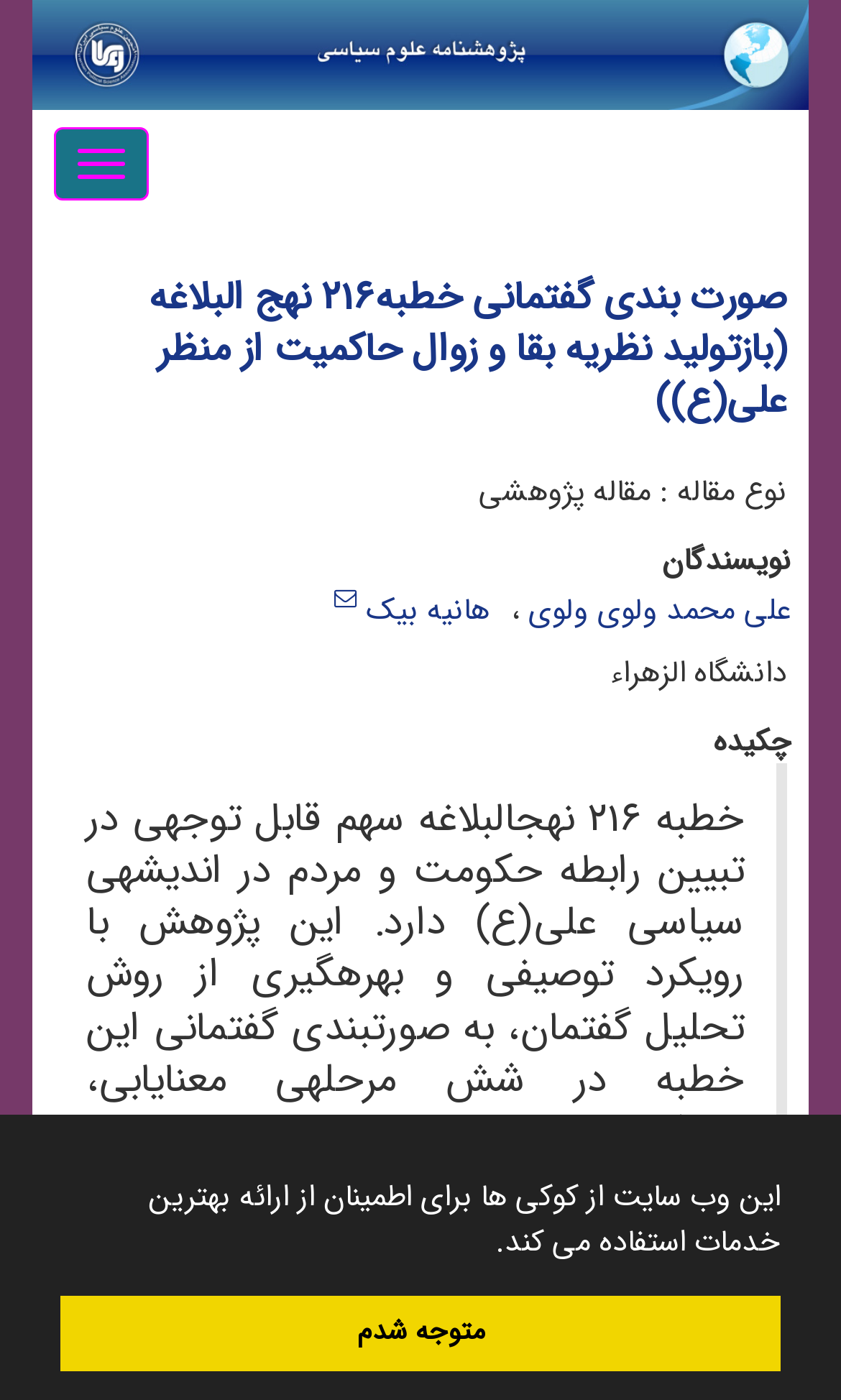Kindly respond to the following question with a single word or a brief phrase: 
What is the main topic of the article?

Relationship between government and people